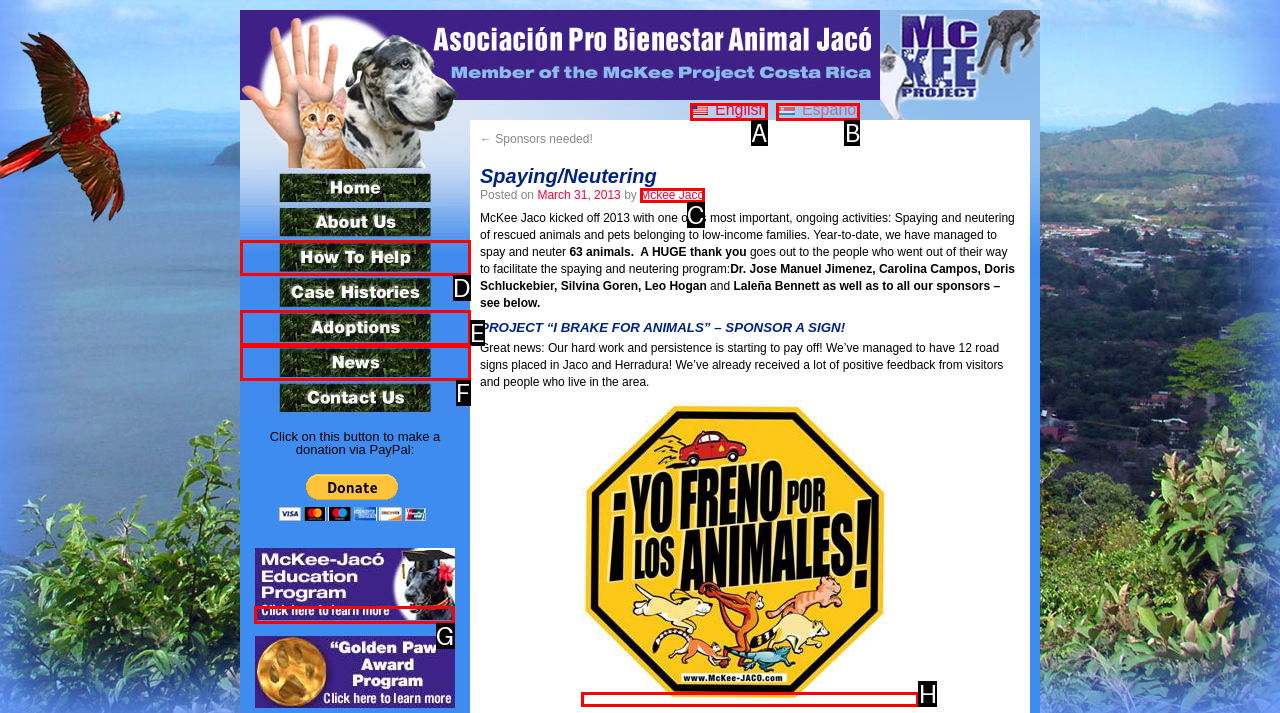Tell me which one HTML element I should click to complete the following task: Learn about the Mc-Kee Jaco Education Program
Answer with the option's letter from the given choices directly.

G